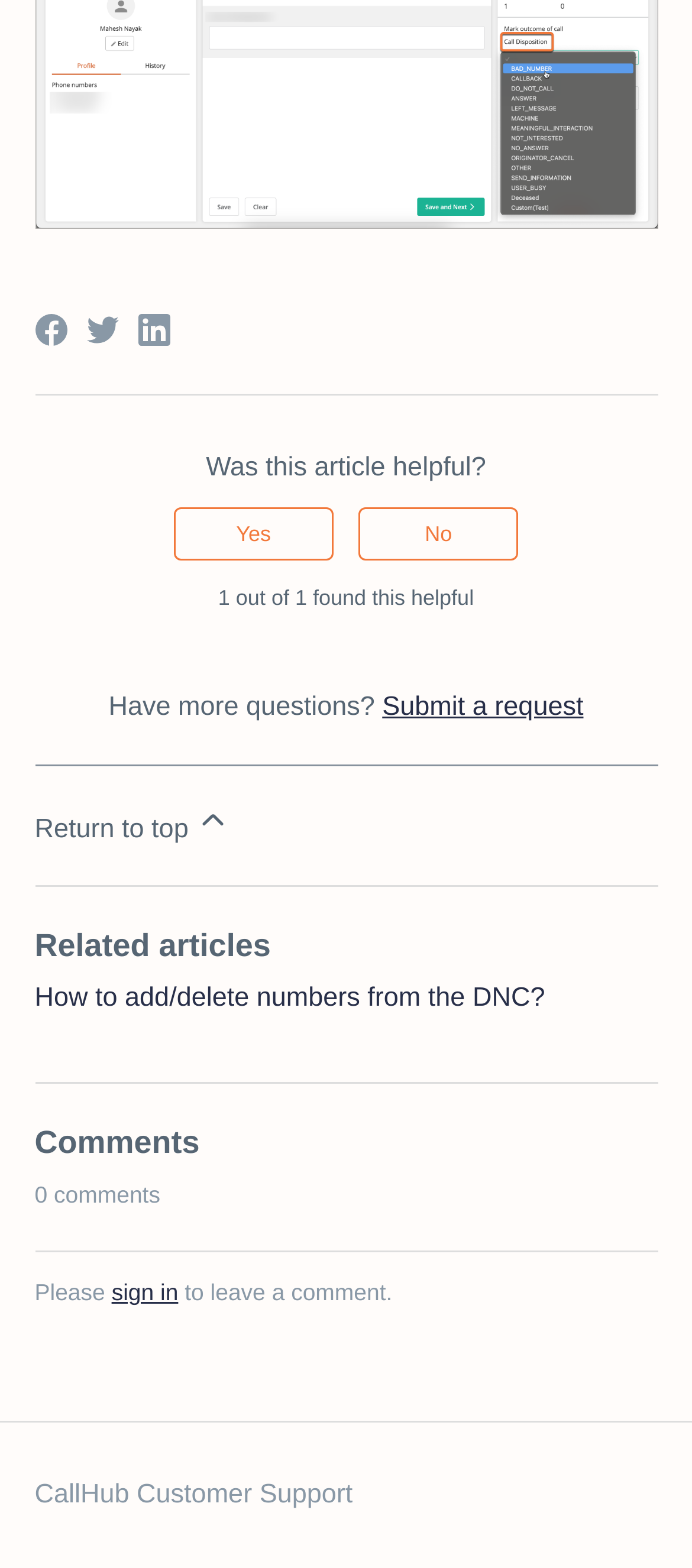Locate the bounding box coordinates of the clickable part needed for the task: "Sign in to leave a comment".

[0.161, 0.816, 0.258, 0.833]